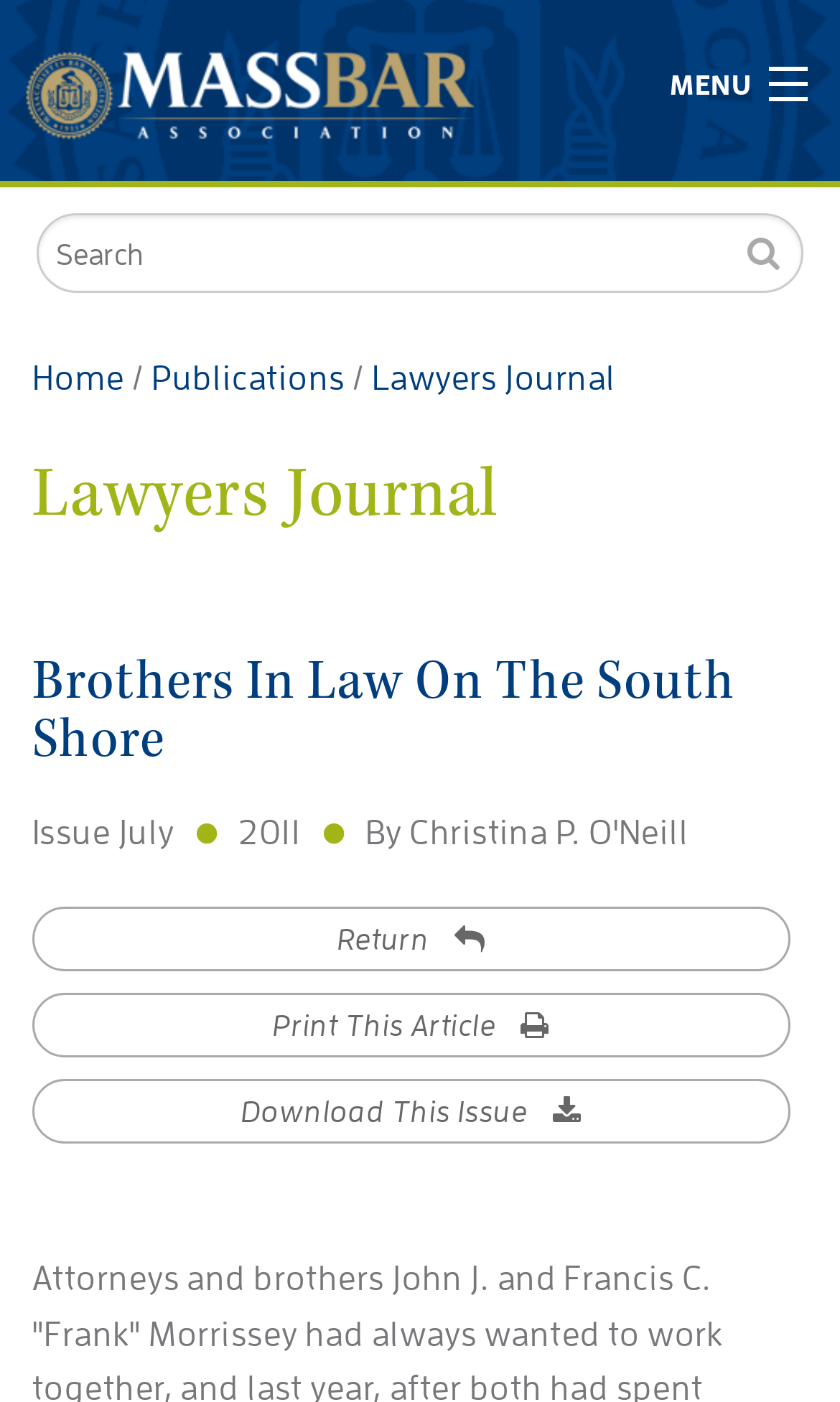Please identify the bounding box coordinates of where to click in order to follow the instruction: "Explore craftsmanship".

None